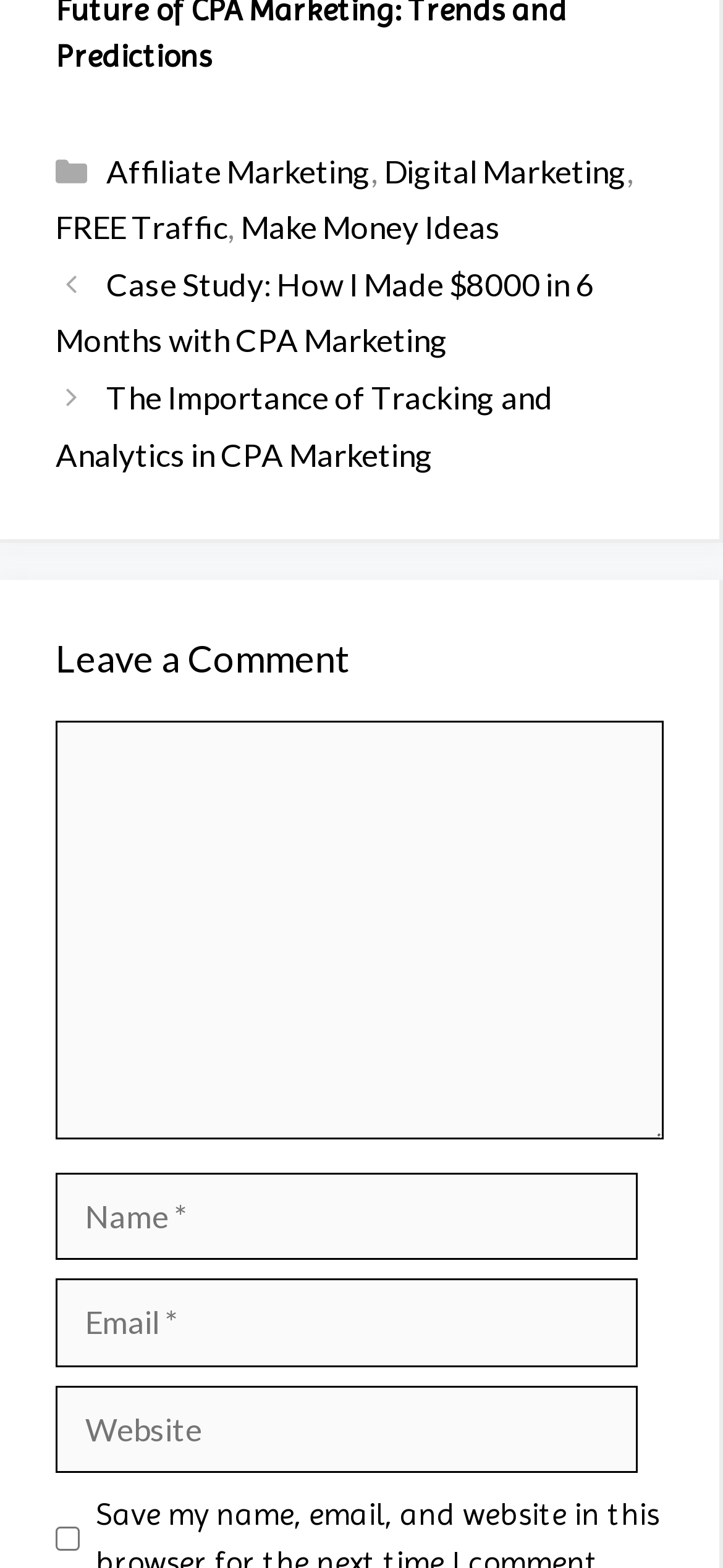Find the bounding box coordinates of the area to click in order to follow the instruction: "Enter a comment".

[0.077, 0.46, 0.918, 0.727]